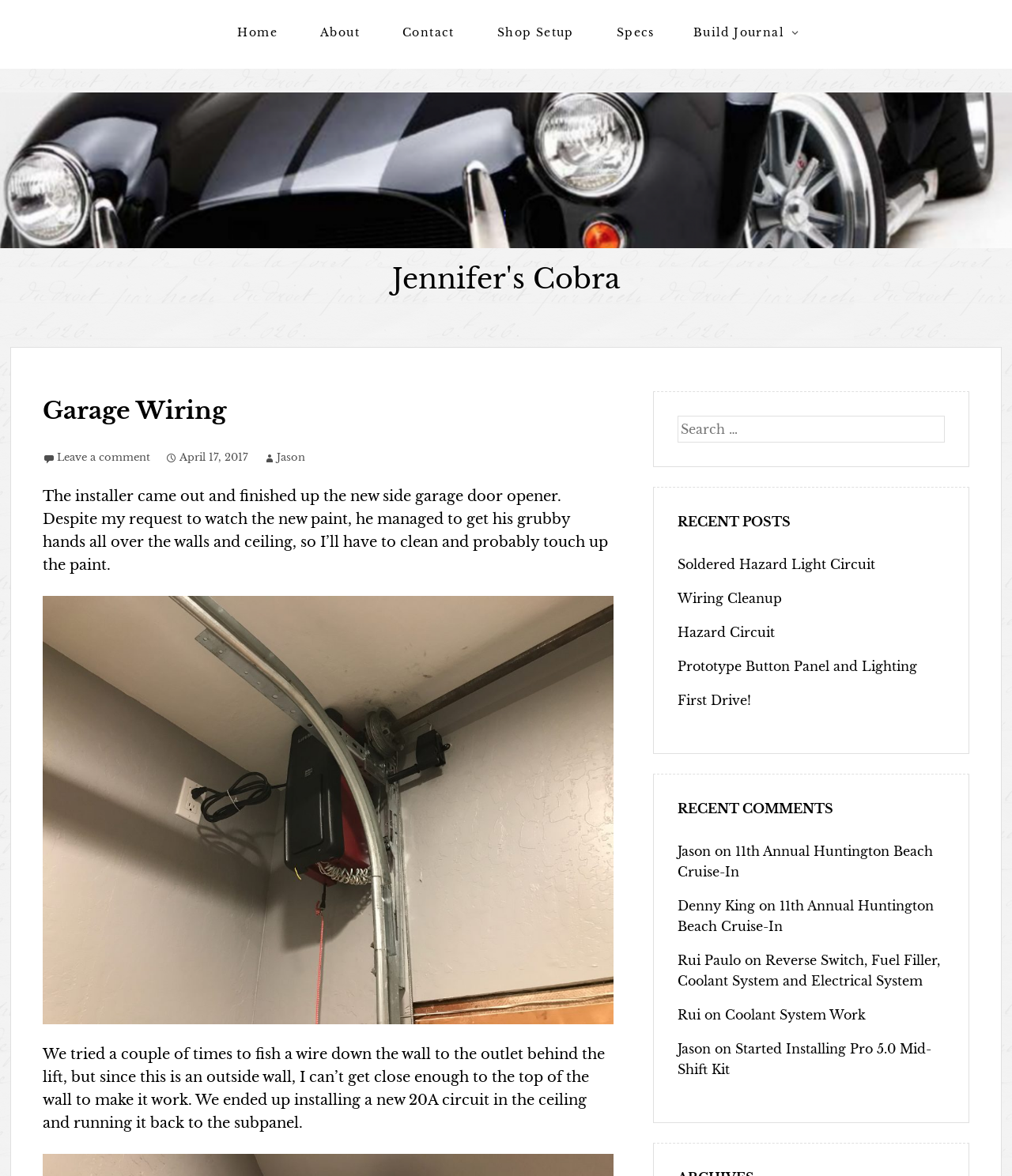Who wrote the comment on '11th Annual Huntington Beach Cruise-In'?
Using the image as a reference, deliver a detailed and thorough answer to the question.

The comment on '11th Annual Huntington Beach Cruise-In' is attributed to Denny King, as indicated by the link 'Denny King' next to the comment. This suggests that Denny King is the author of the comment.